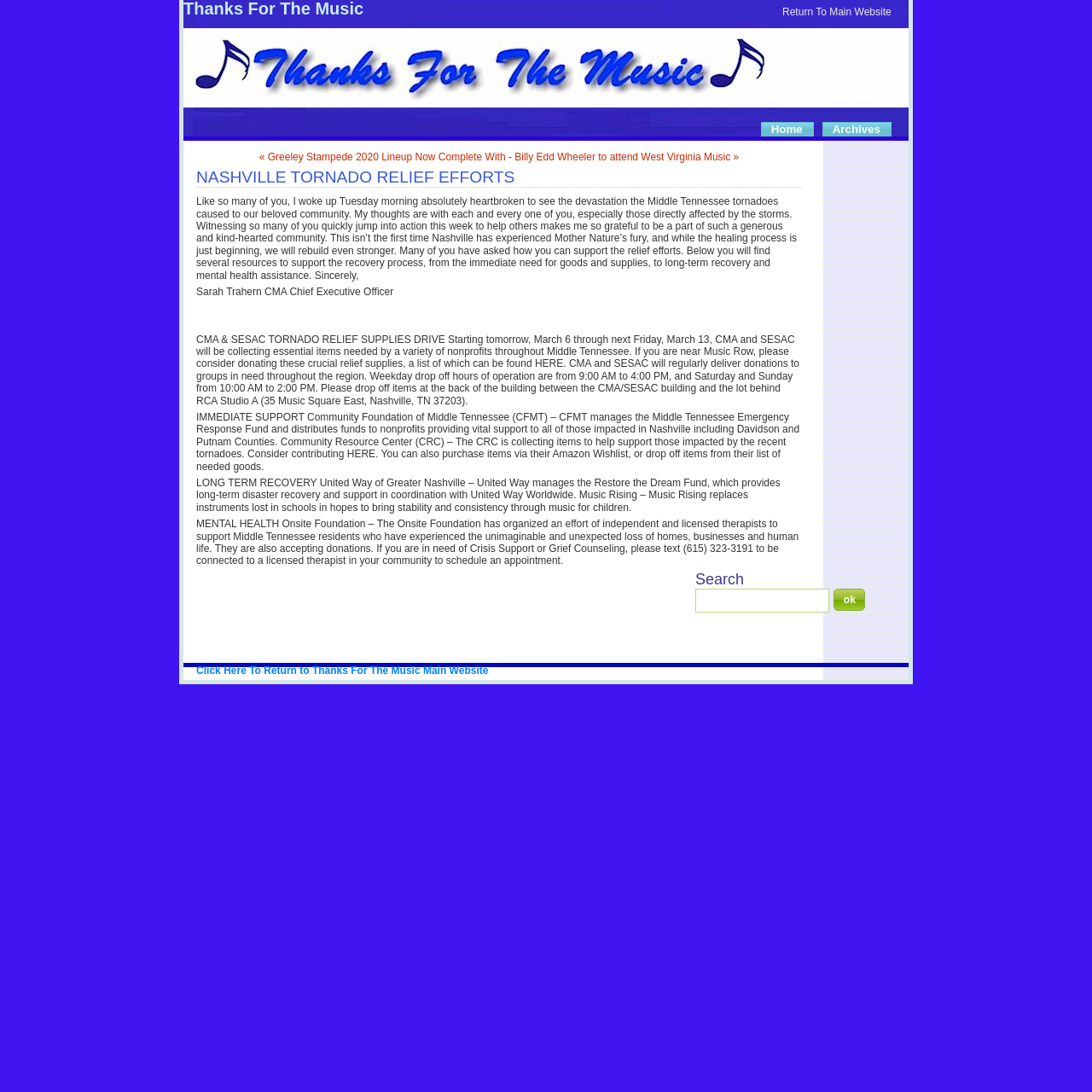Please locate and retrieve the main header text of the webpage.

Thanks For The Music